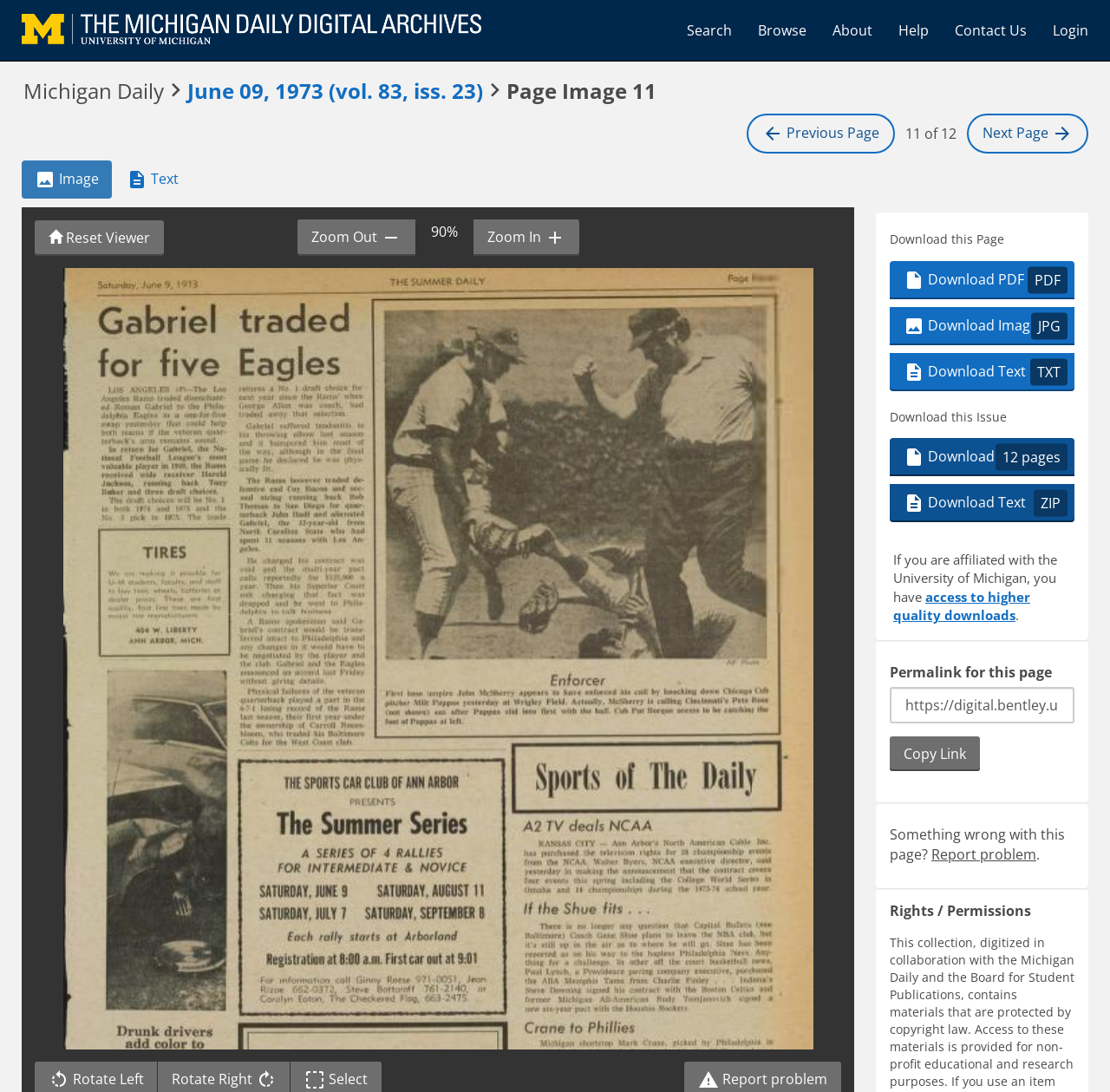Find the bounding box coordinates of the element's region that should be clicked in order to follow the given instruction: "Zoom in the image". The coordinates should consist of four float numbers between 0 and 1, i.e., [left, top, right, bottom].

[0.426, 0.201, 0.521, 0.235]